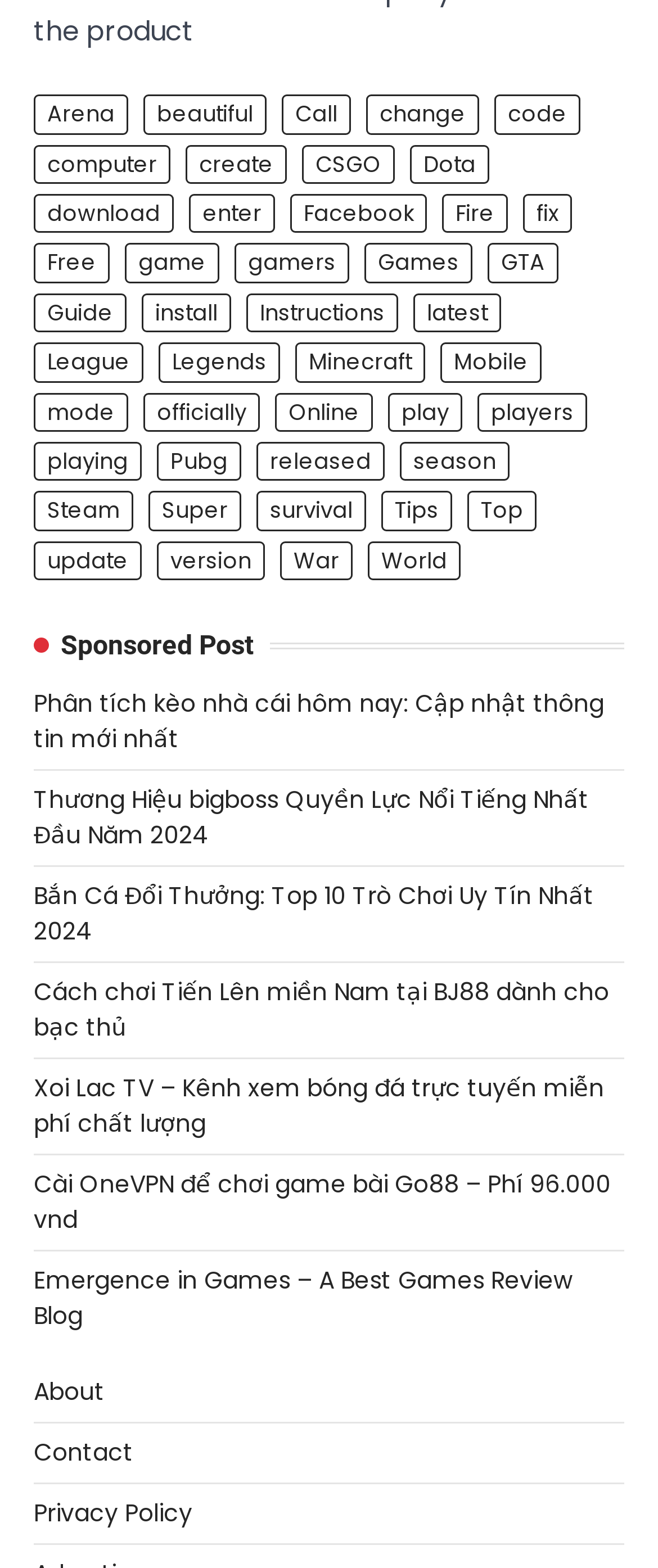Is this webpage a blog or a directory?
Observe the image and answer the question with a one-word or short phrase response.

Directory